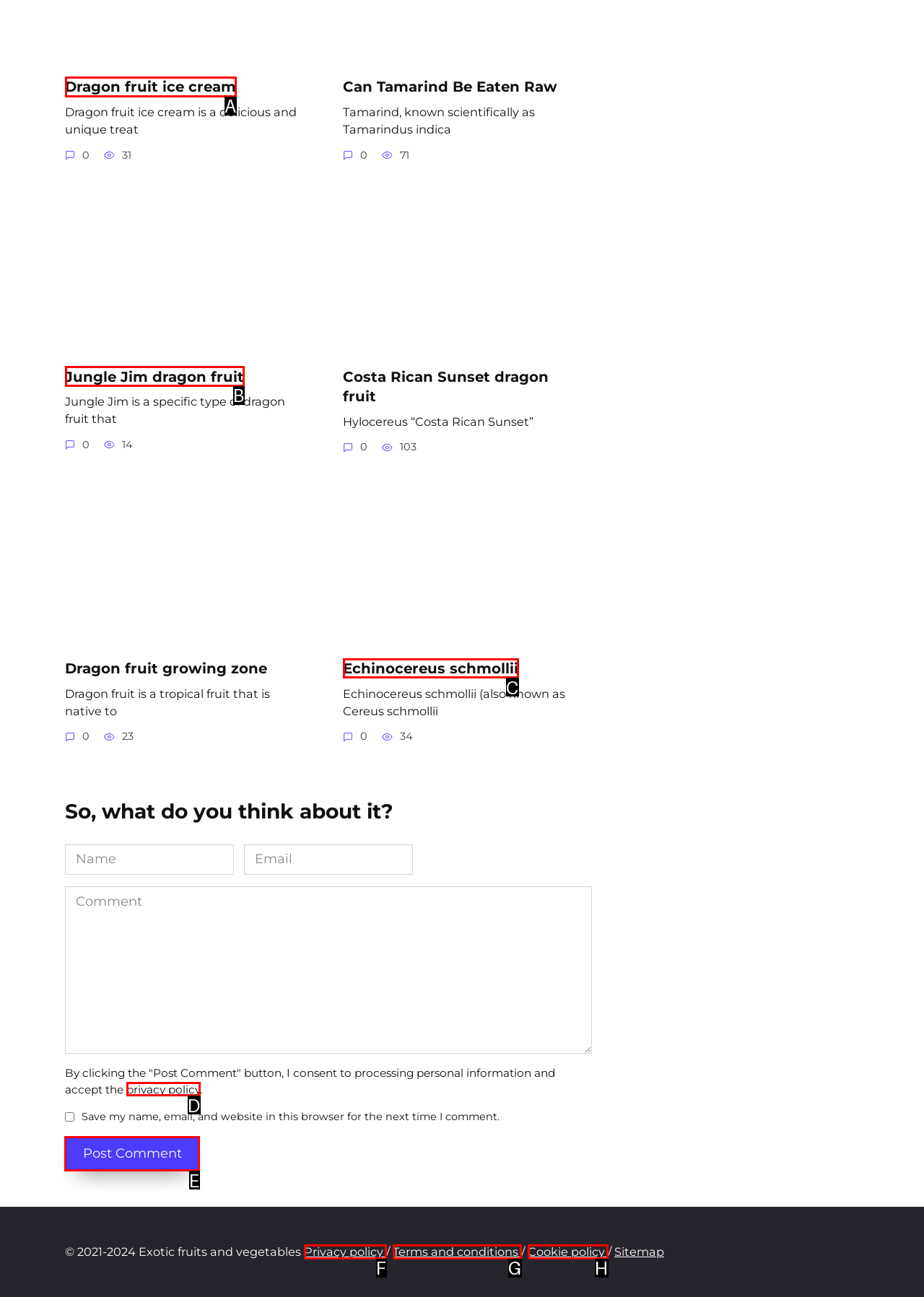Determine the letter of the UI element I should click on to complete the task: Click on the 'Post Comment' button from the provided choices in the screenshot.

E